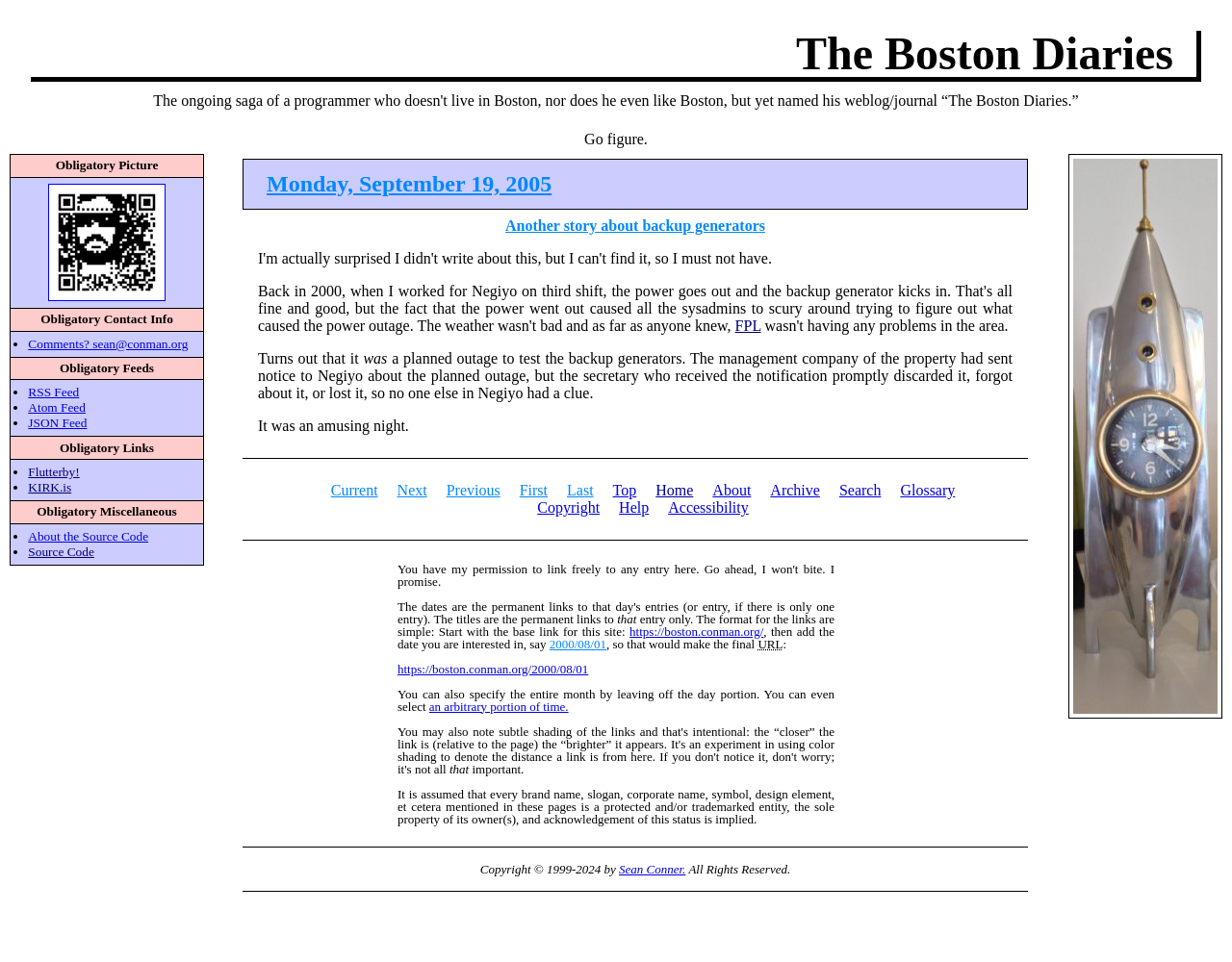Predict the bounding box of the UI element based on the description: "Another story about backup generators". The coordinates should be four float numbers between 0 and 1, formatted as [left, top, right, bottom].

[0.41, 0.226, 0.621, 0.243]